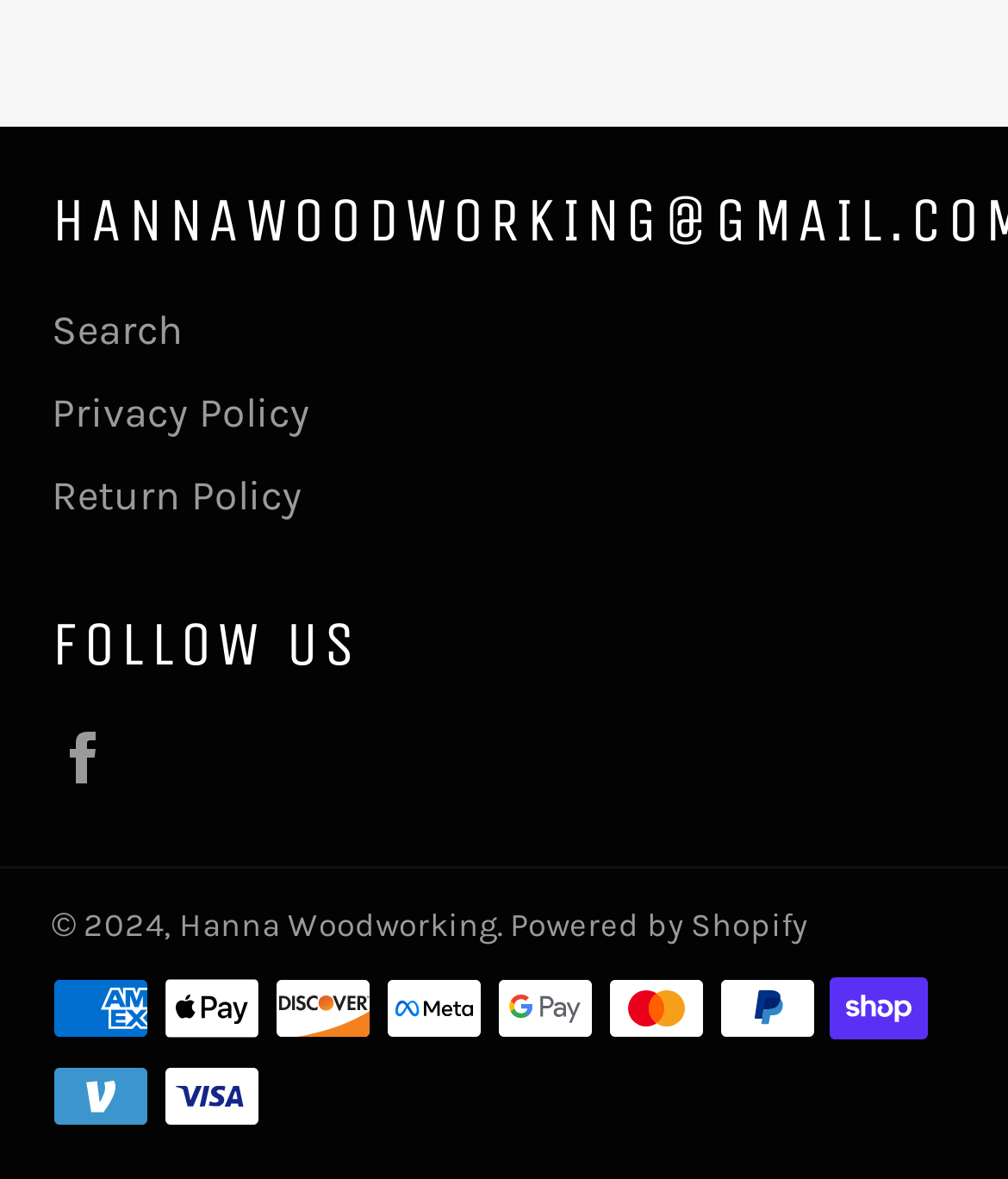Answer the question with a brief word or phrase:
What is the email address displayed on the webpage?

HANNAWOODWORKING@GMAIL.COM